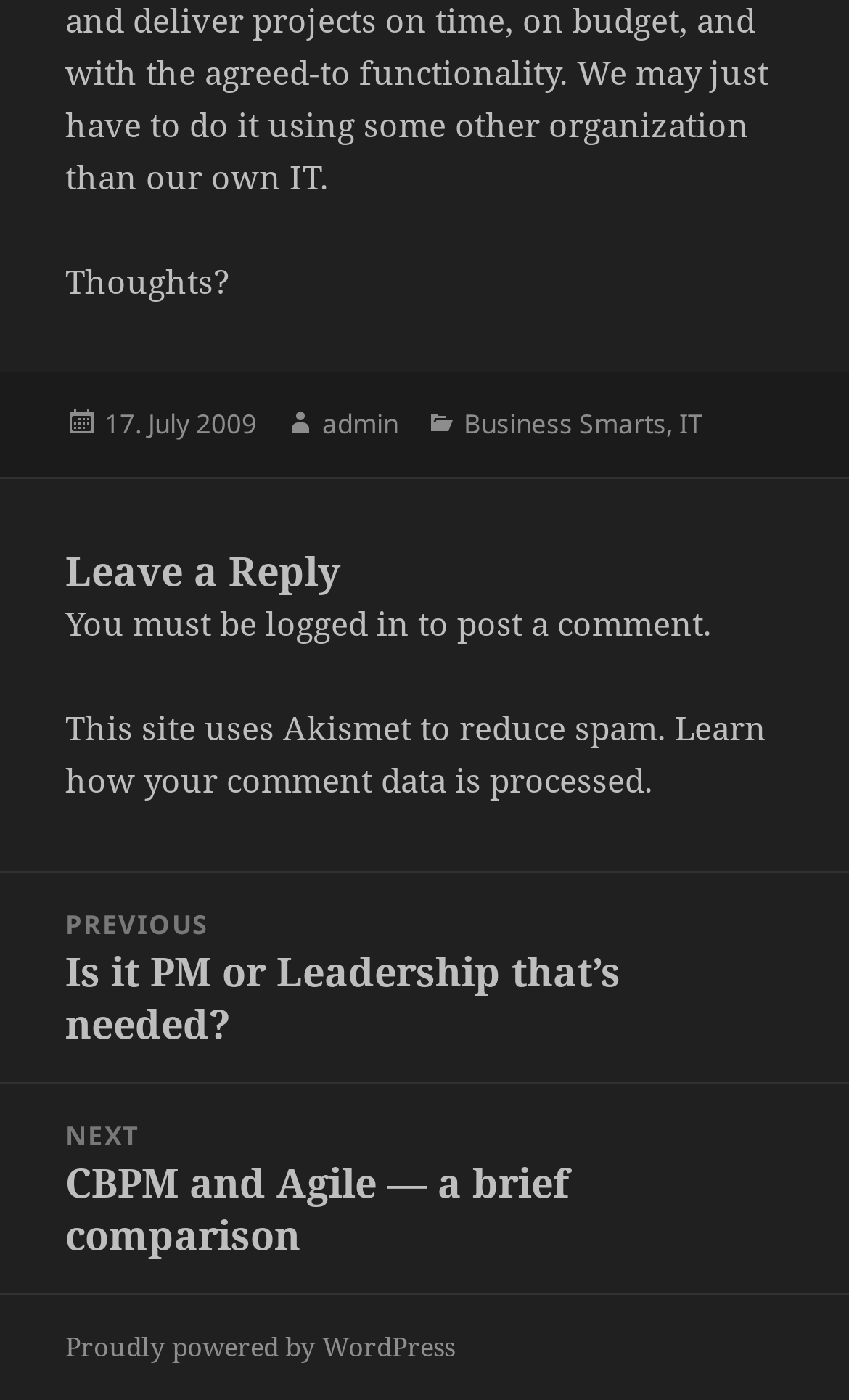Can you specify the bounding box coordinates of the area that needs to be clicked to fulfill the following instruction: "Click on the 'Learn how your comment data is processed' link"?

[0.077, 0.504, 0.903, 0.572]